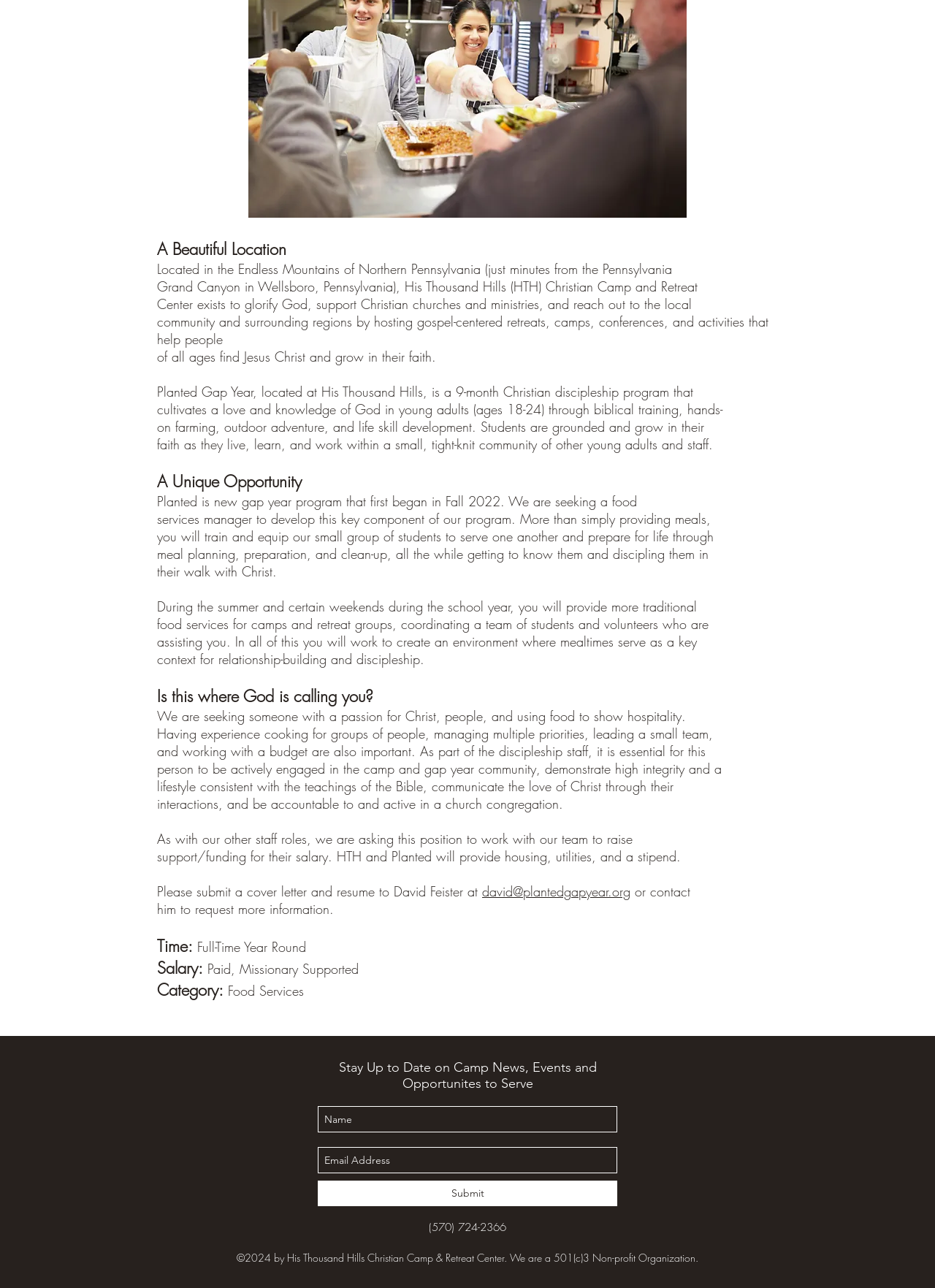What is the contact information for submitting a cover letter and resume?
Look at the image and answer the question with a single word or phrase.

david@plantedgapyear.org